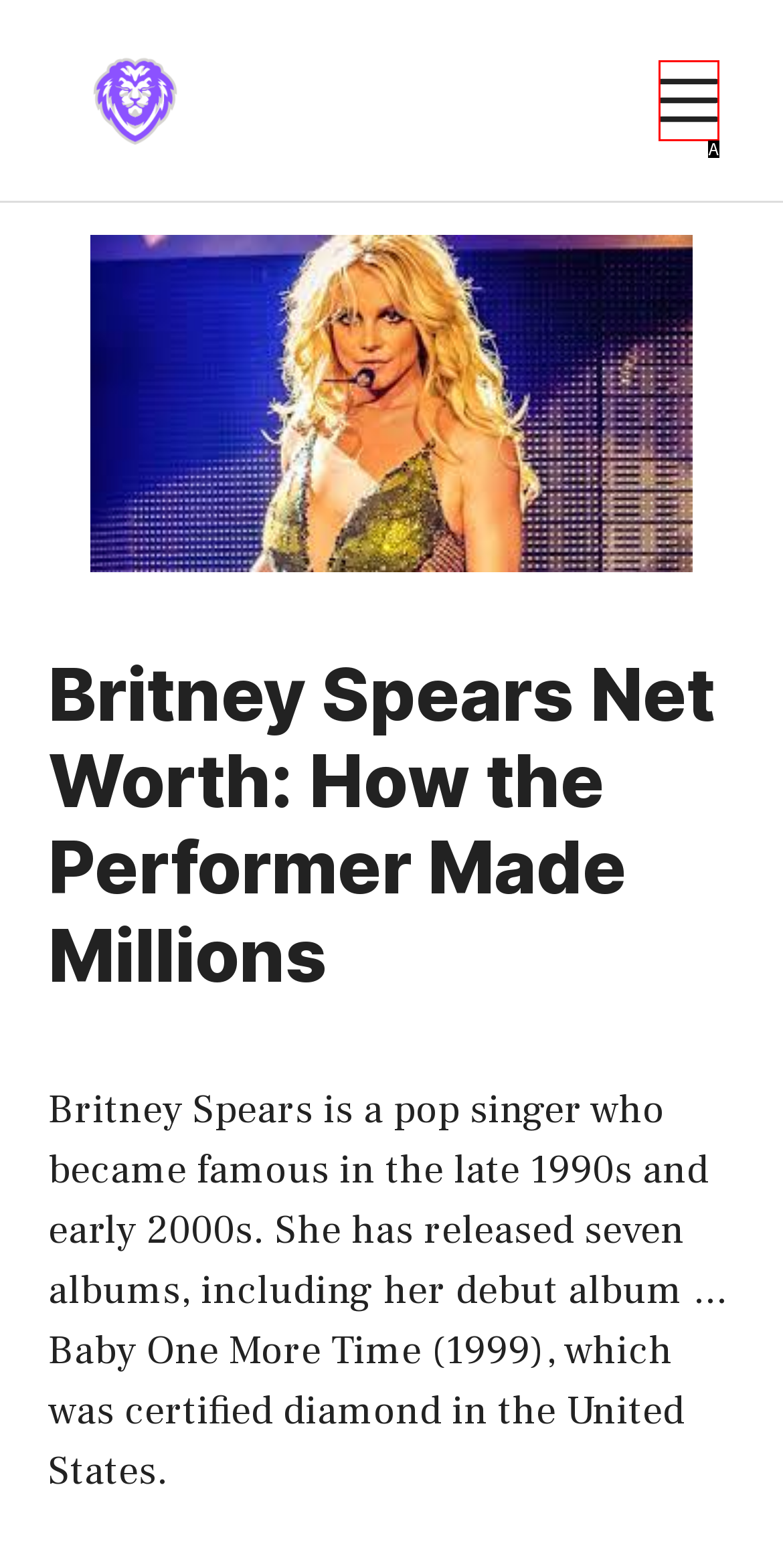Choose the option that best matches the element: Menu
Respond with the letter of the correct option.

A